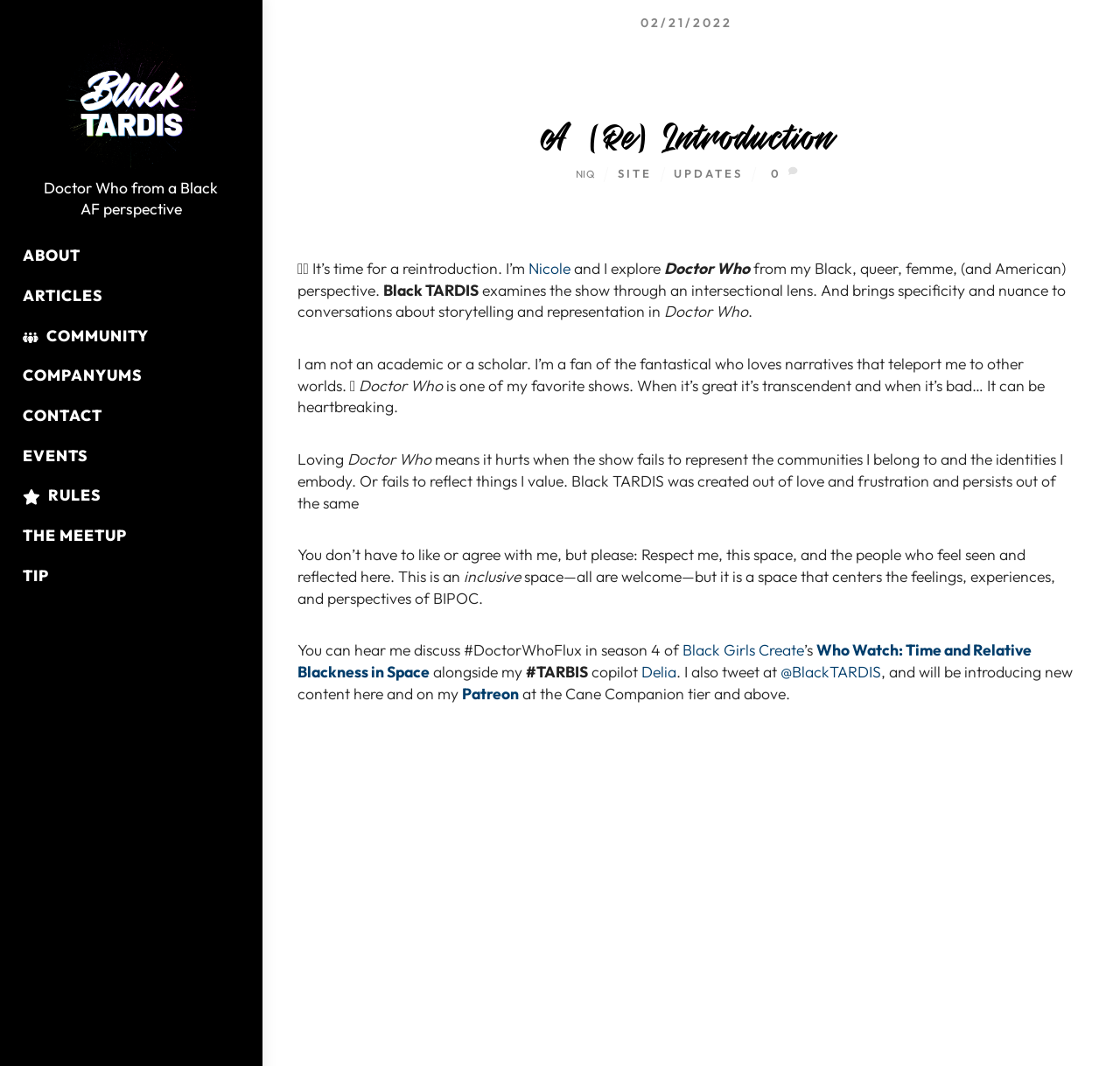Please identify the bounding box coordinates of the area I need to click to accomplish the following instruction: "Check the updates".

[0.602, 0.156, 0.664, 0.169]